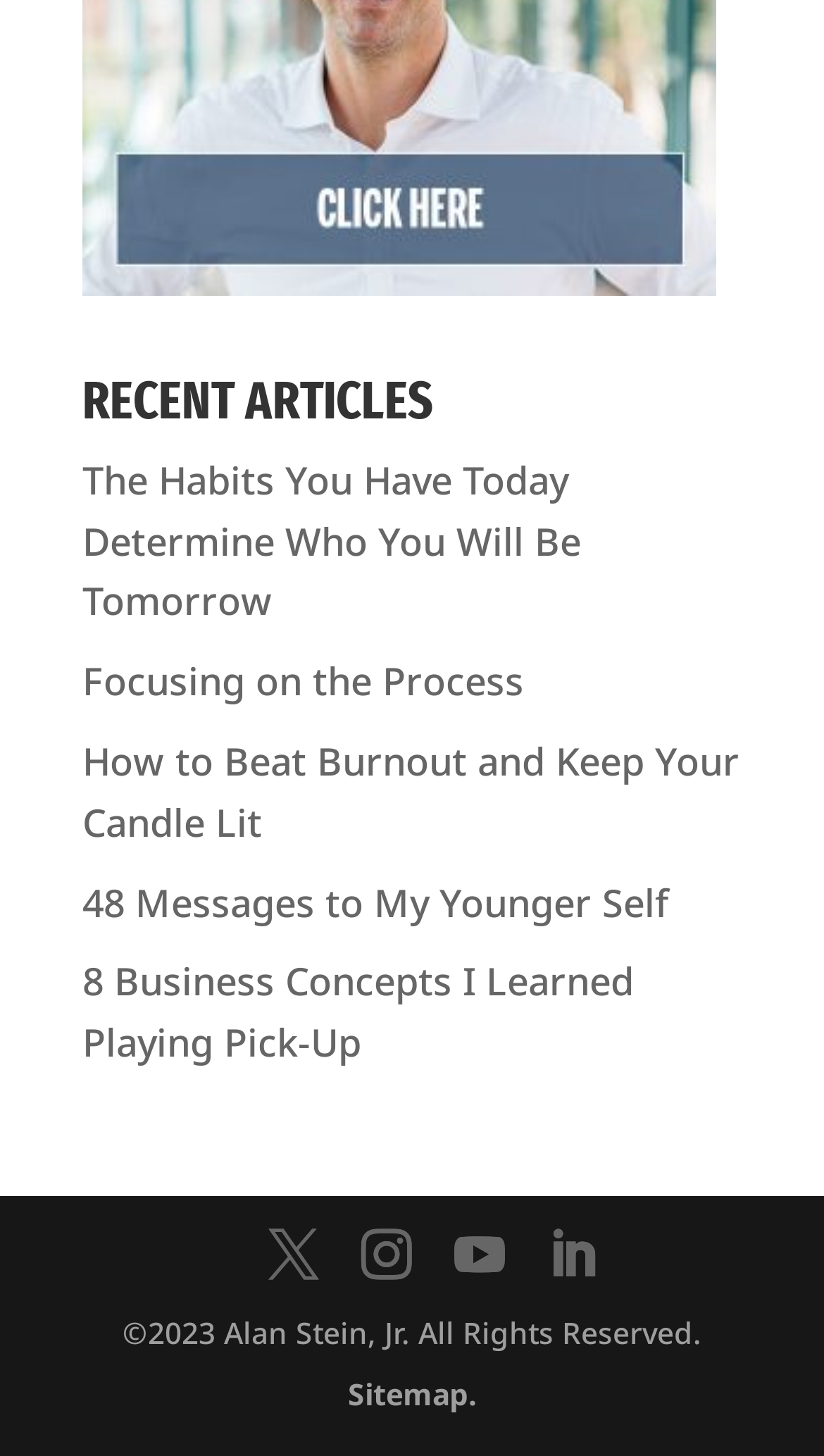Can you find the bounding box coordinates of the area I should click to execute the following instruction: "go to sitemap"?

[0.422, 0.943, 0.578, 0.97]